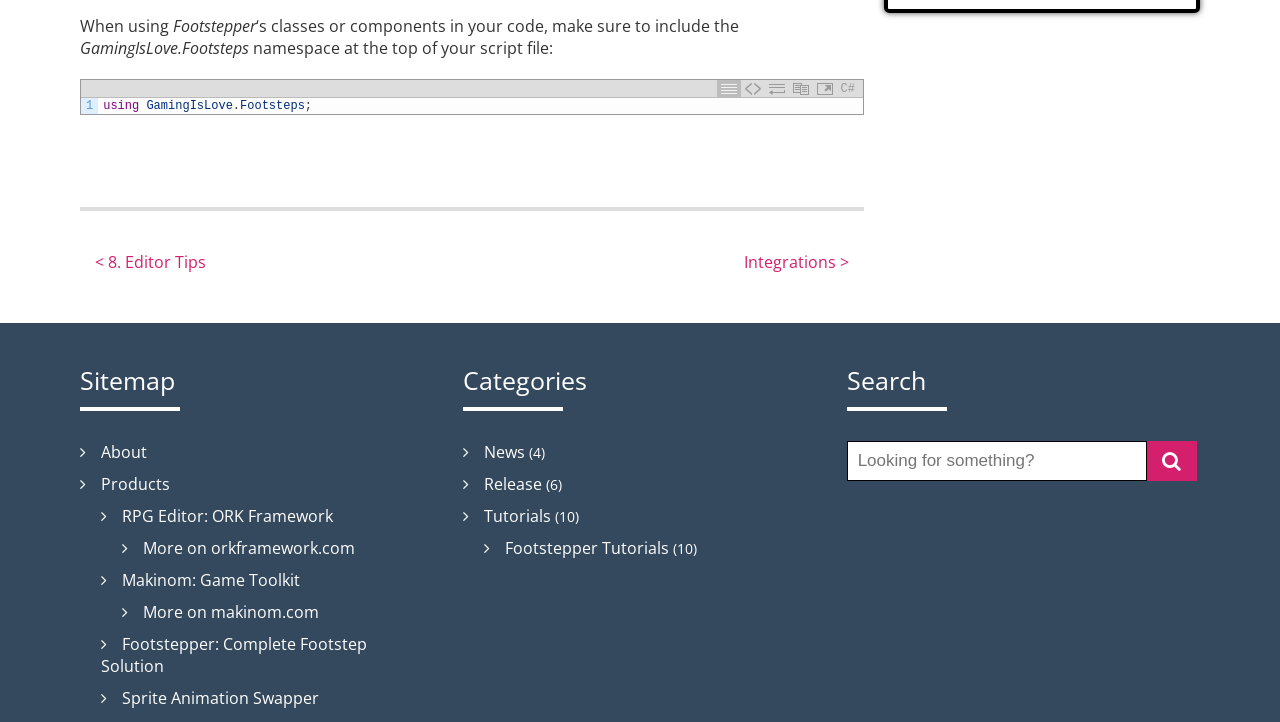What is the purpose of the search box? Look at the image and give a one-word or short phrase answer.

To search for something